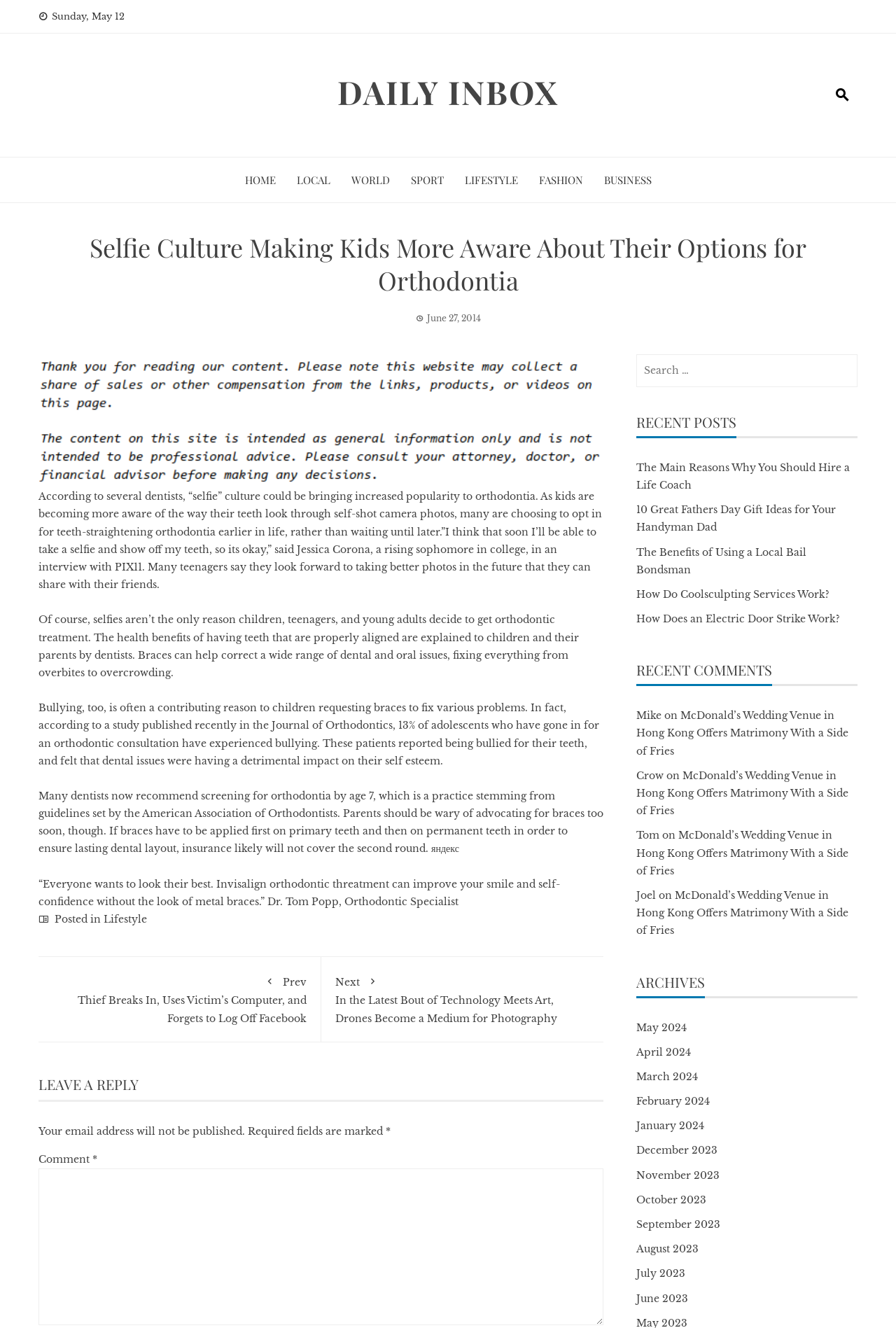Given the element description "Dr. Tom Popp" in the screenshot, predict the bounding box coordinates of that UI element.

[0.298, 0.674, 0.378, 0.684]